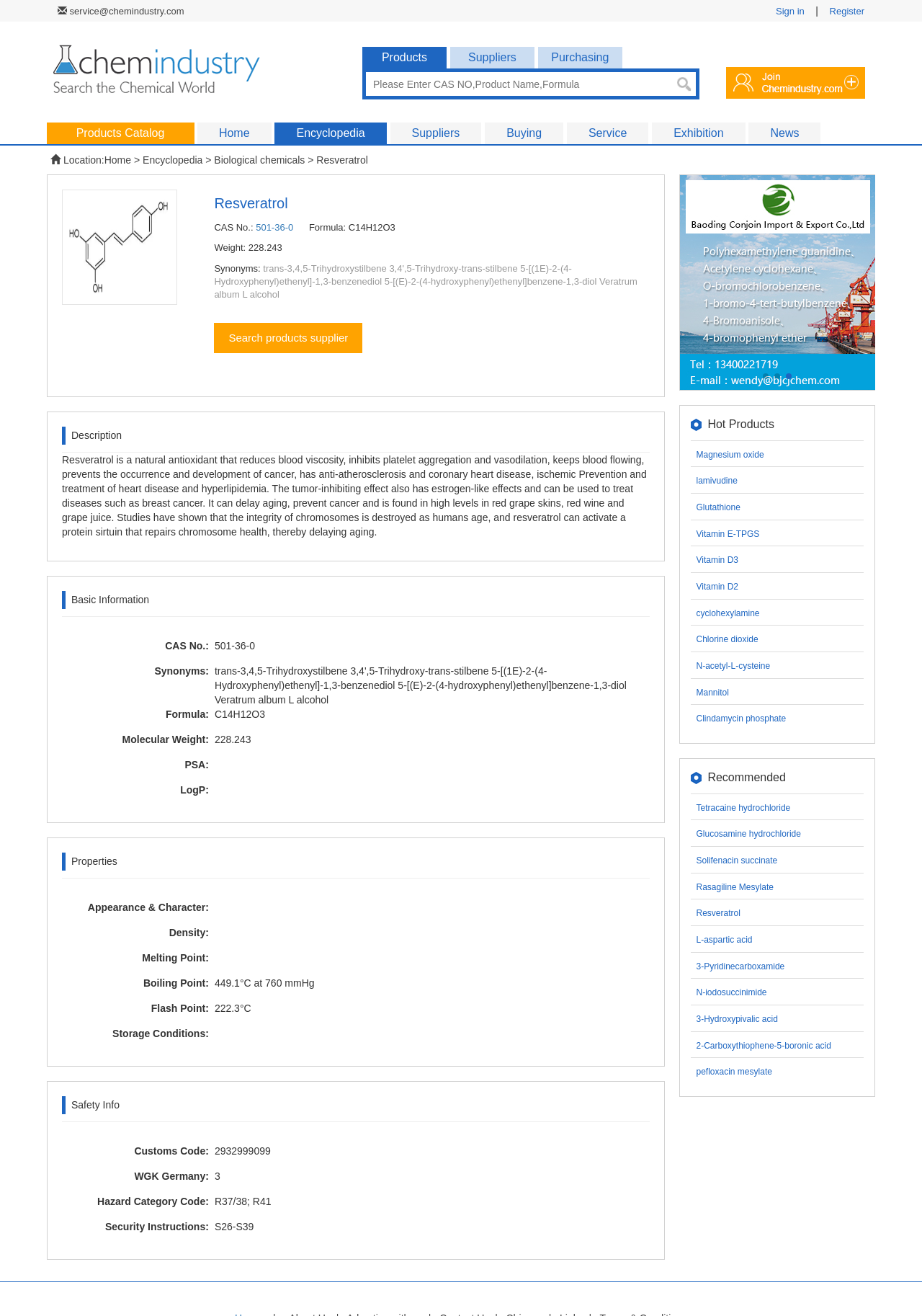Please provide a detailed answer to the question below by examining the image:
What is the function of Resveratrol?

The function of Resveratrol can be found in the webpage by looking at the section 'Description' where it is described as a natural antioxidant that reduces blood viscosity, inhibits platelet aggregation and vasodilation, and has other functions.